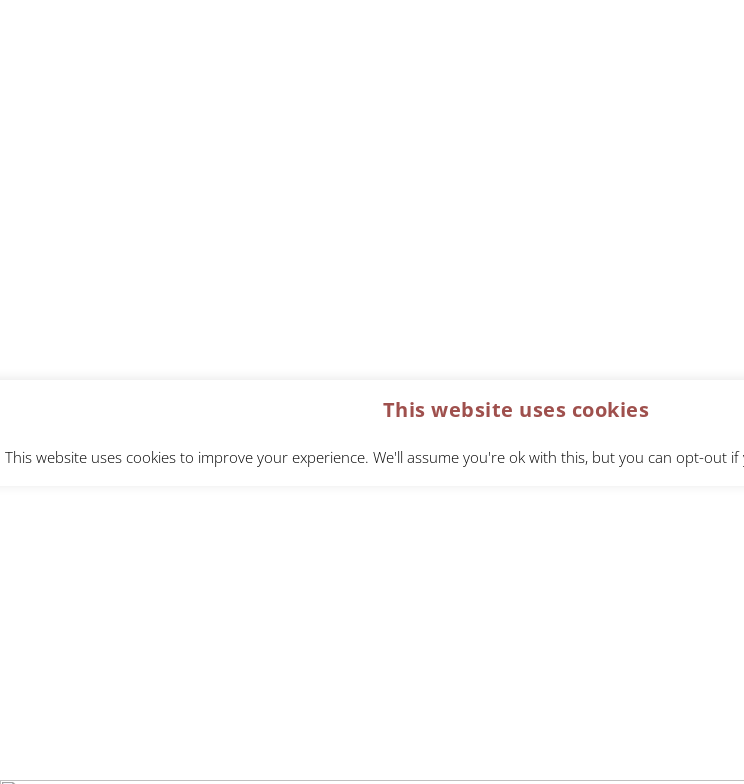Based on the image, give a detailed response to the question: What is assumed if no action is taken?

According to the cookie consent banner, if the user does not take any action, it is assumed that they are okay with the website's use of cookies. This implies that the user has given their implicit consent to the website's cookie policy.